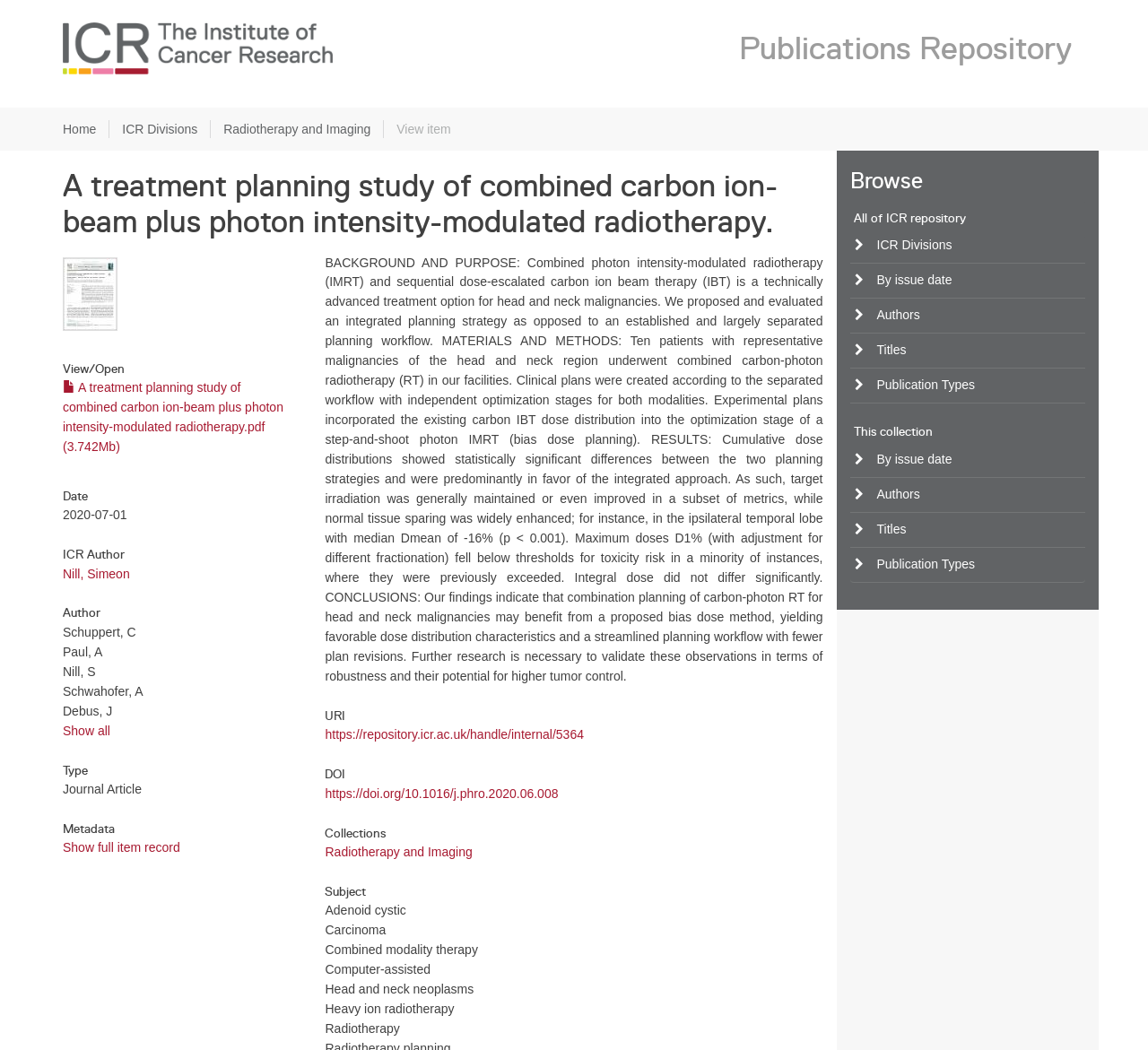What is the type of publication?
Please give a well-detailed answer to the question.

The type of publication can be found in the section 'Type' which is located in the middle of the webpage. The text 'Journal Article' is a static text element that indicates the type of publication.